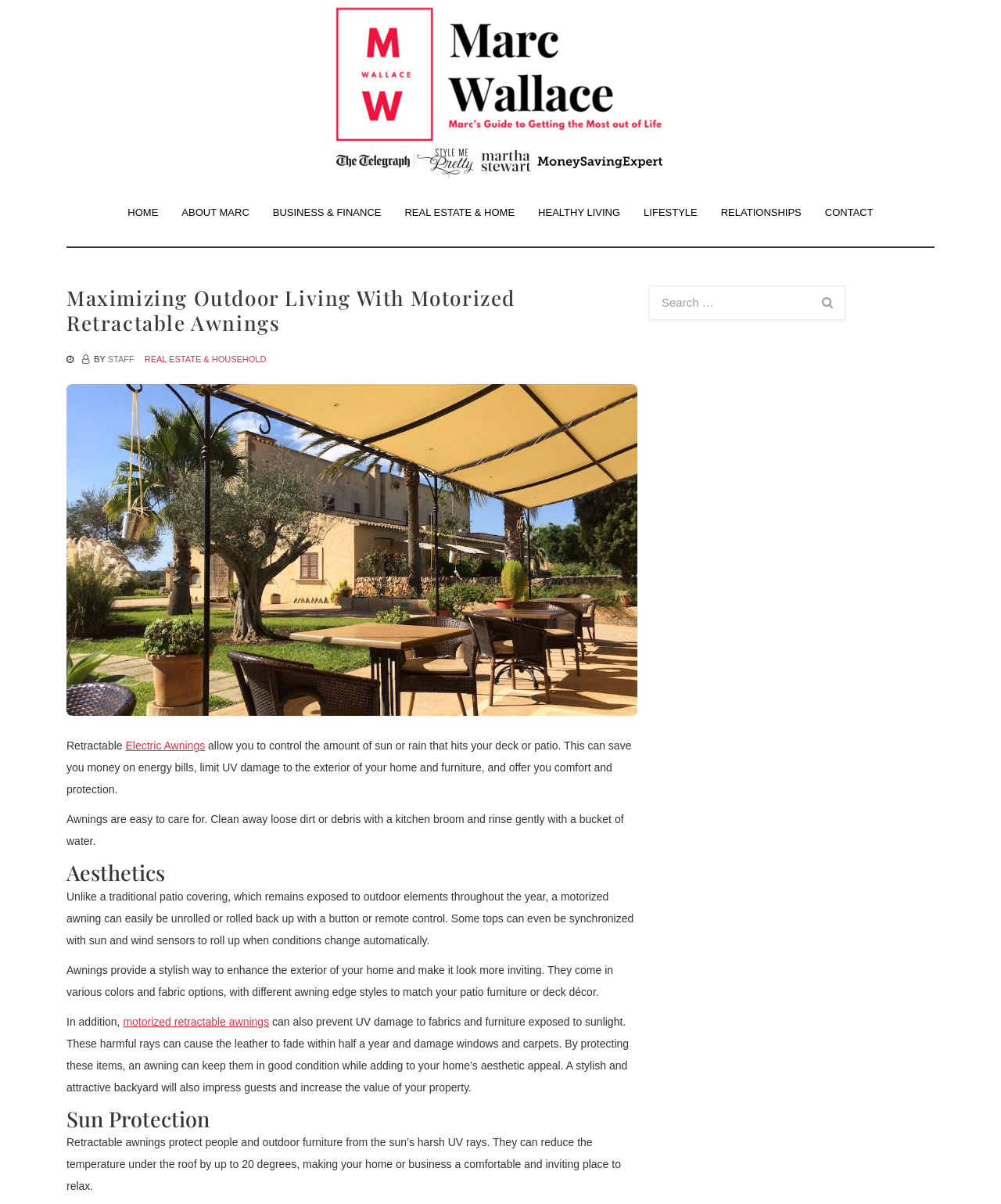What is the purpose of the search box?
Please provide a detailed and comprehensive answer to the question.

The purpose of the search box is to search the blog, allowing users to find specific content or topics within the blog, as indicated by the placeholder text 'Search …'.